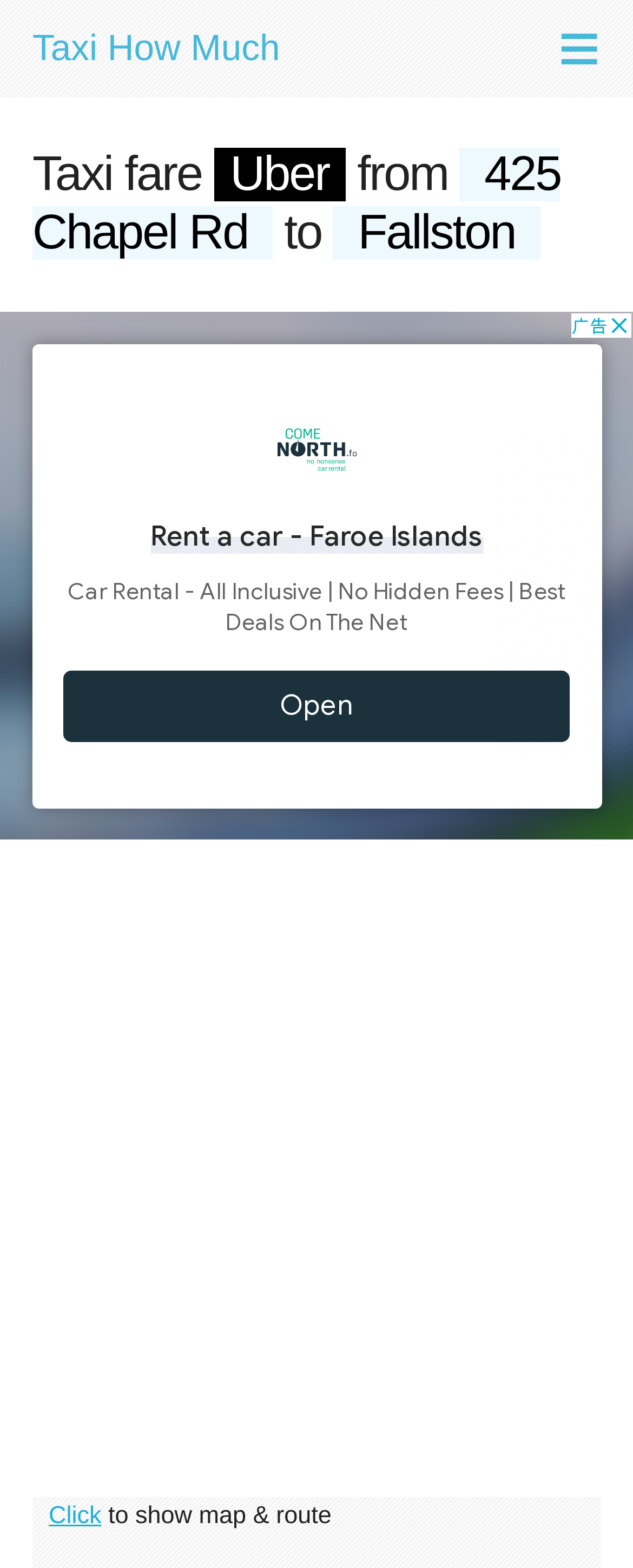Examine the screenshot and answer the question in as much detail as possible: What is the destination of the Uber route?

From the heading 'Taxi fare Uber from 425 Chapel Rd to Fallston', I can infer that the destination of the Uber route is Fallston.